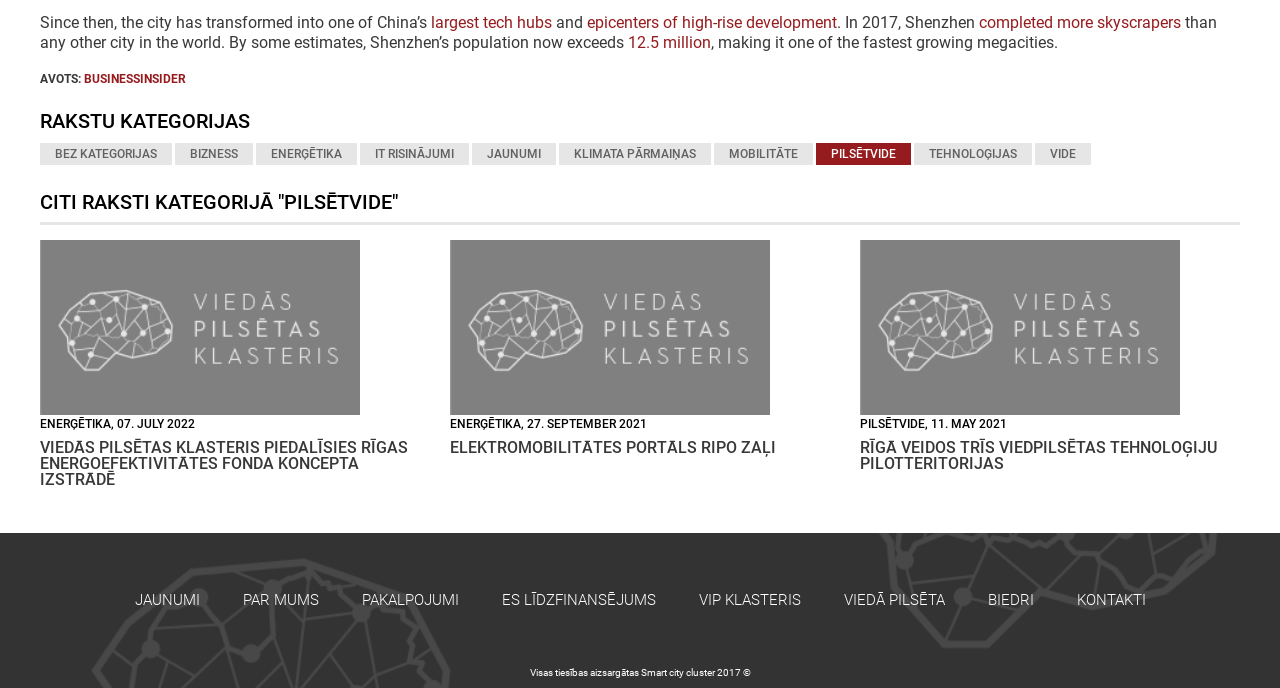Find the bounding box coordinates of the clickable element required to execute the following instruction: "Learn more about RĪGĀ VEIDOS TRĪS VIEDPILSĒTAS TEHNOLOĢIJU PILOTTERITORIJAS". Provide the coordinates as four float numbers between 0 and 1, i.e., [left, top, right, bottom].

[0.672, 0.637, 0.951, 0.688]